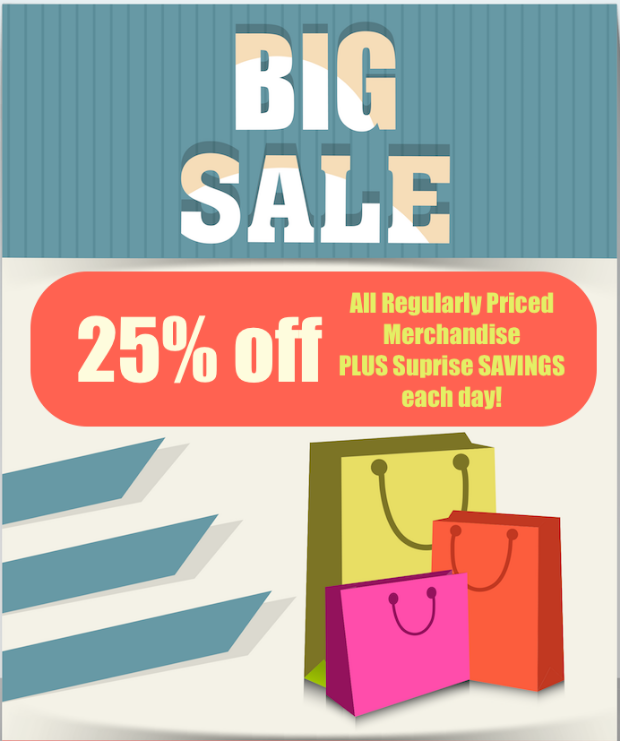Provide a thorough description of the image presented.

The image features a vibrant promotional banner advertising a "BIG SALE" with a bold emphasis on "25% off" all regularly priced merchandise. The eye-catching design combines bright colors, including a prominent red section that highlights the discount, complemented by cheerful graphics of shopping bags in different colors, suggesting a fun and engaging shopping experience. The text also mentions "PLUS Surprise SAVINGS each day!" enticing customers to visit frequently. This promotional material is likely aimed at quilters and crafters, coinciding with special events and seasonal sales aimed at the creative community, particularly in North Georgia.